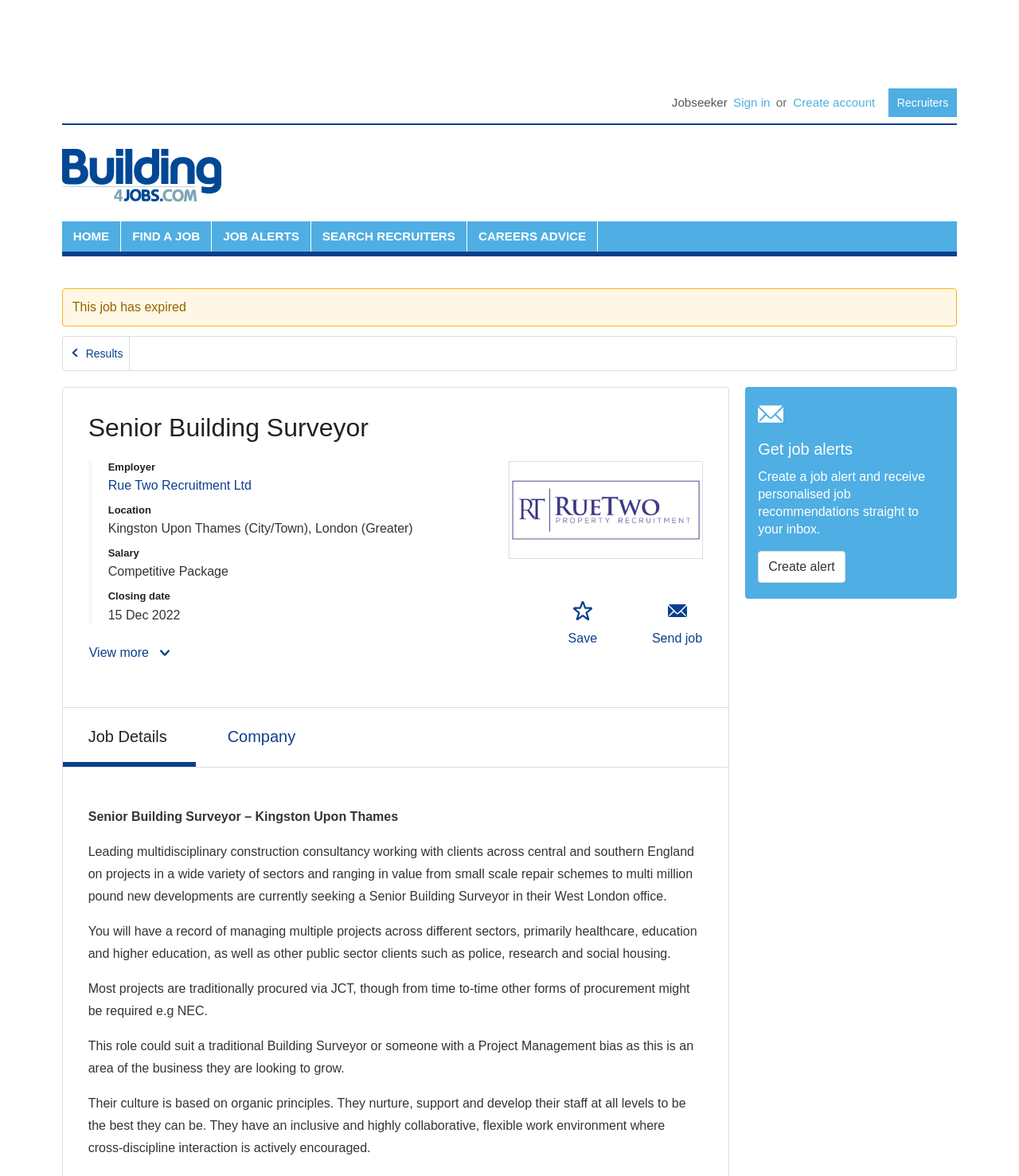Find the bounding box coordinates of the clickable element required to execute the following instruction: "Sign in". Provide the coordinates as four float numbers between 0 and 1, i.e., [left, top, right, bottom].

[0.717, 0.078, 0.758, 0.096]